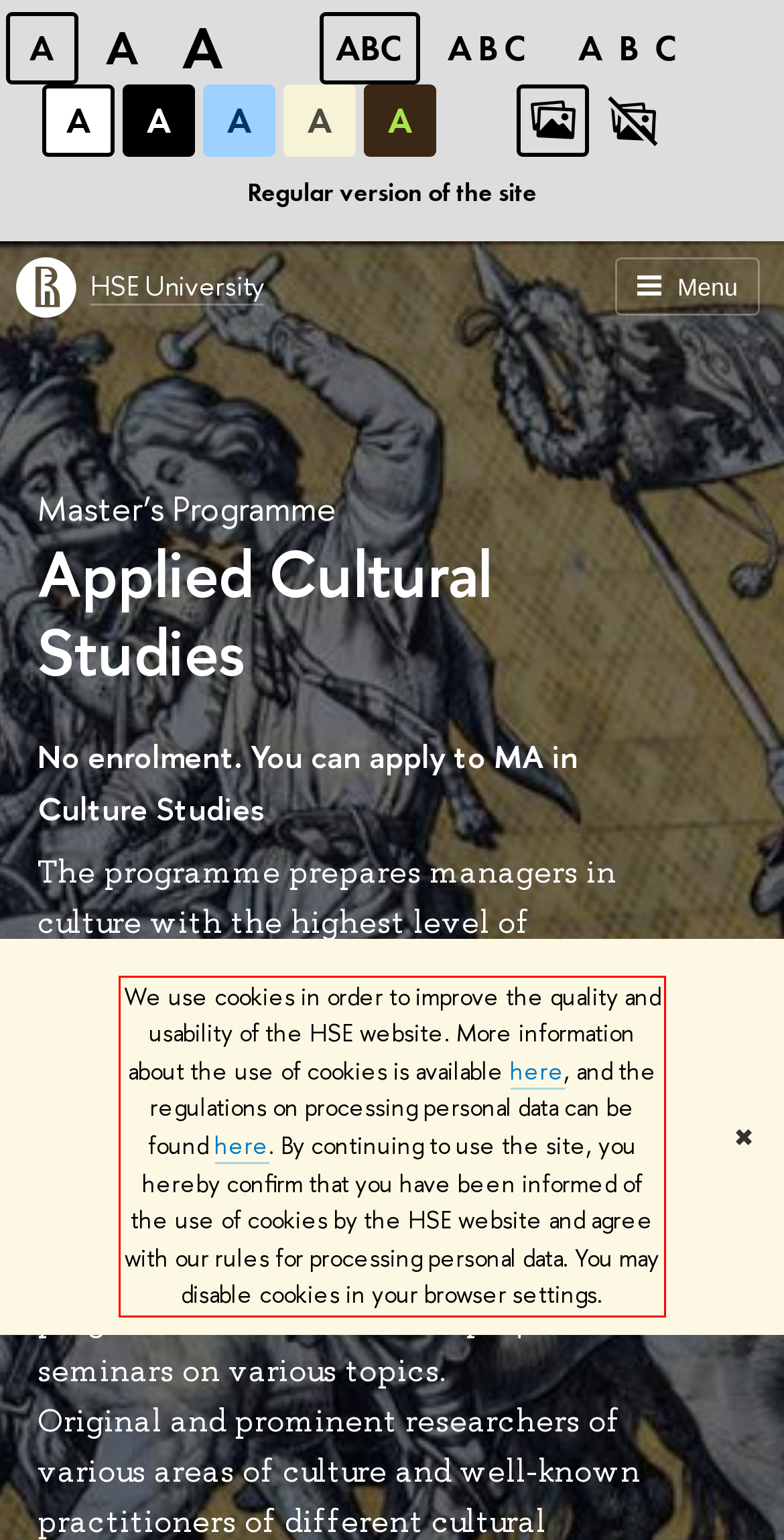You are looking at a screenshot of a webpage with a red rectangle bounding box. Use OCR to identify and extract the text content found inside this red bounding box.

We use cookies in order to improve the quality and usability of the HSE website. More information about the use of cookies is available here, and the regulations on processing personal data can be found here. By continuing to use the site, you hereby confirm that you have been informed of the use of cookies by the HSE website and agree with our rules for processing personal data. You may disable cookies in your browser settings.